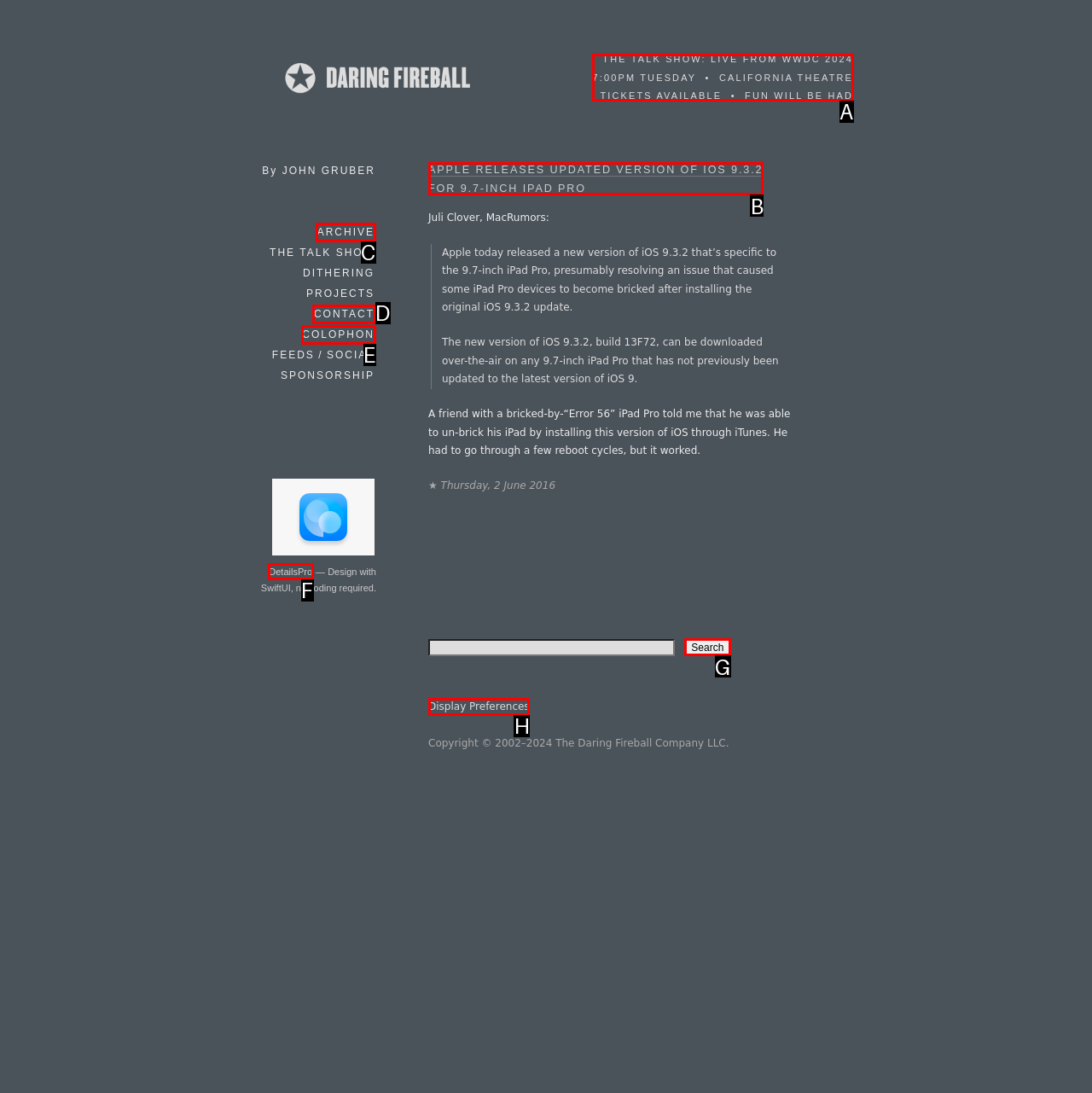To achieve the task: Search for something, indicate the letter of the correct choice from the provided options.

G